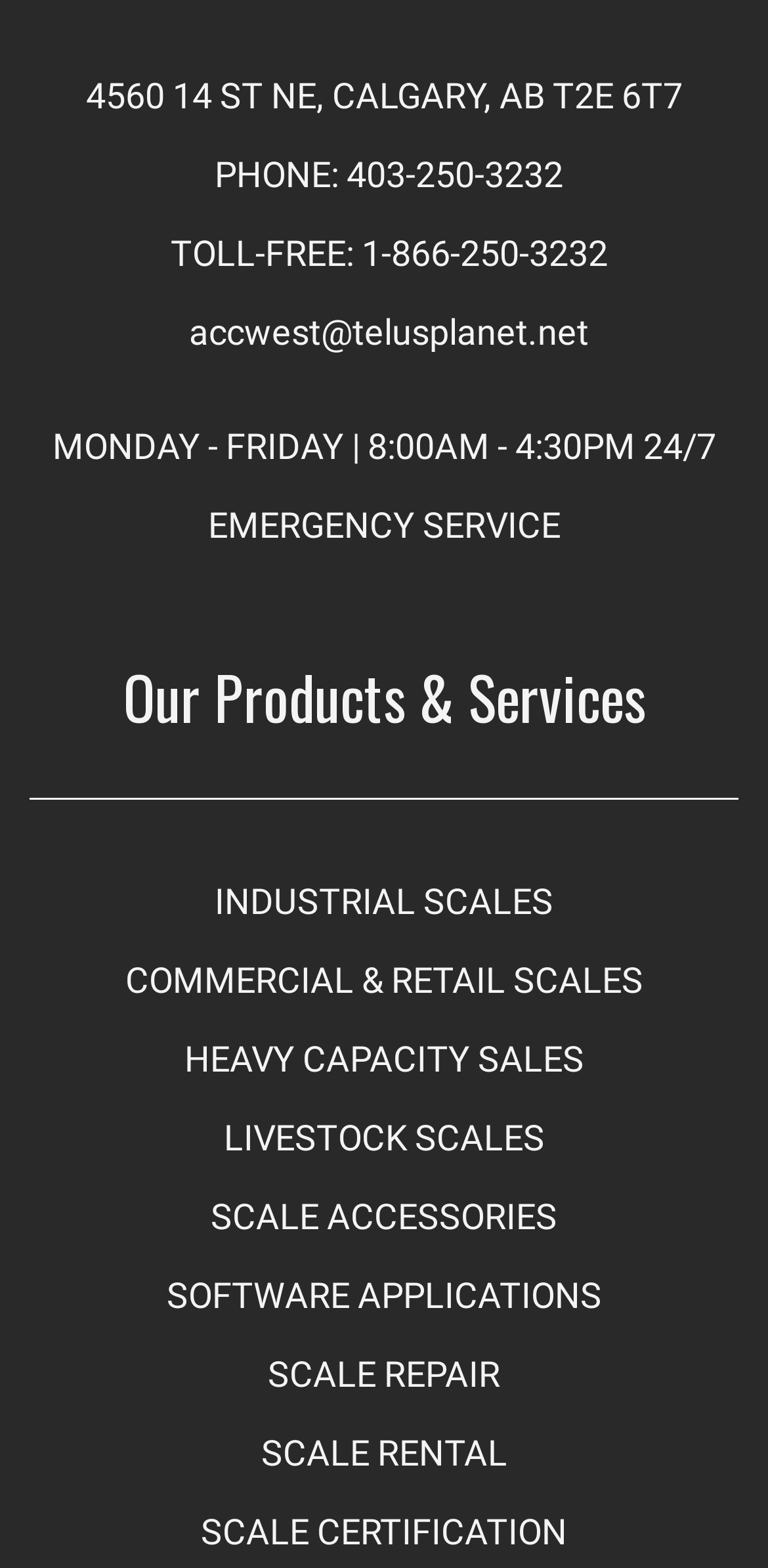Please study the image and answer the question comprehensively:
How many types of scales are offered by the company?

The company offers different types of scales, which can be found in the links under the heading 'Our Products & Services'. There are links for 'INDUSTRIAL SCALES', 'COMMERCIAL & RETAIL SCALES', 'HEAVY CAPACITY SALES', 'LIVESTOCK SCALES', and 'SCALE ACCESSORIES'. Therefore, the company offers at least 5 types of scales.